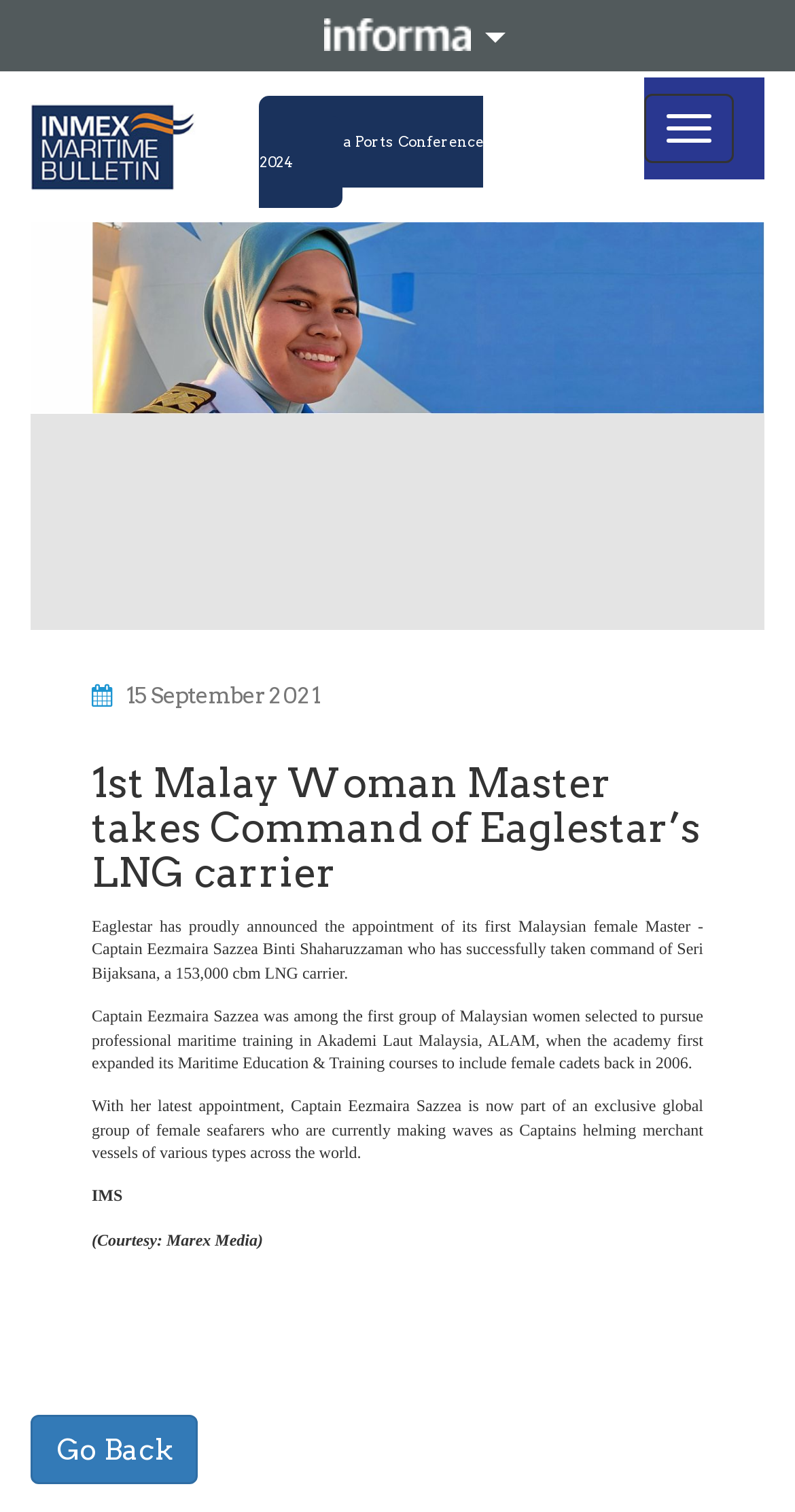What is the name of the academy mentioned in the article?
Provide a well-explained and detailed answer to the question.

I found the name of the academy mentioned in the article by reading the StaticText element with the text 'Akademi Laut Malaysia, ALAM' which is located at [0.115, 0.666, 0.885, 0.709]. This element is a child of the Root Element and is likely to be the name of the academy mentioned in the article.